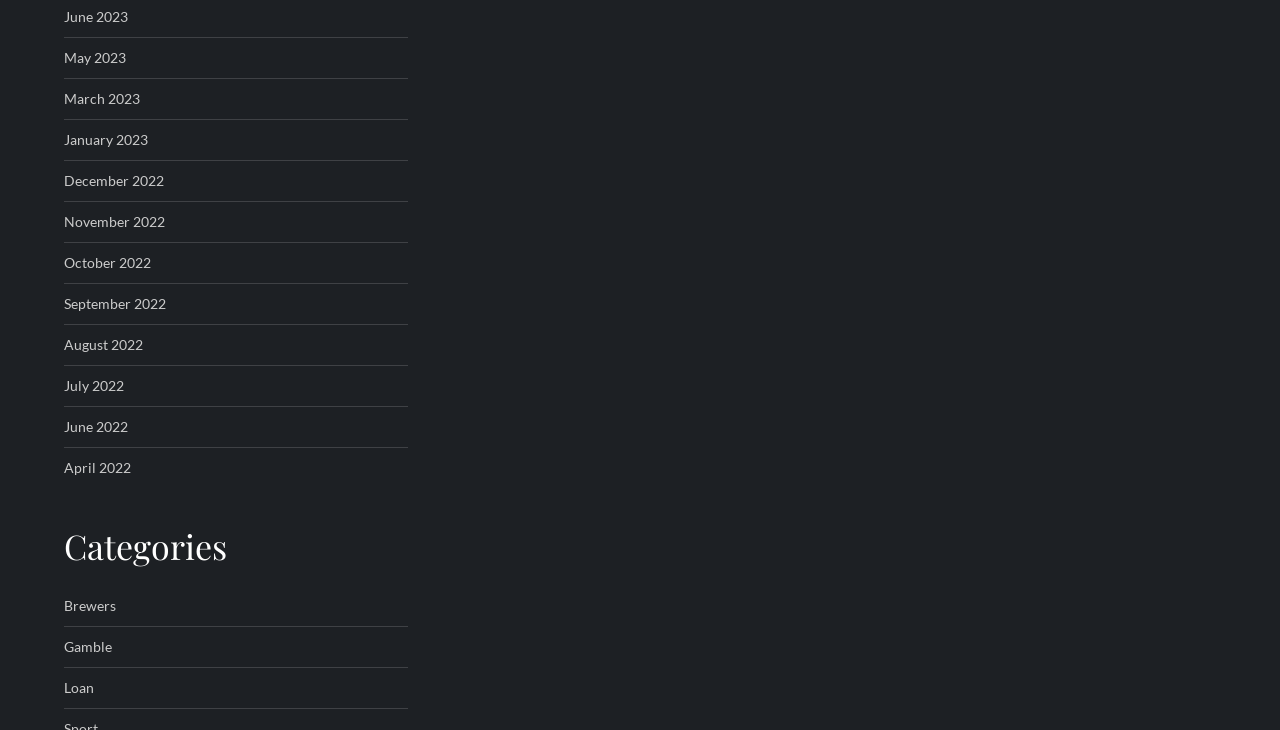Show the bounding box coordinates of the region that should be clicked to follow the instruction: "Explore Brewers."

[0.05, 0.812, 0.091, 0.848]